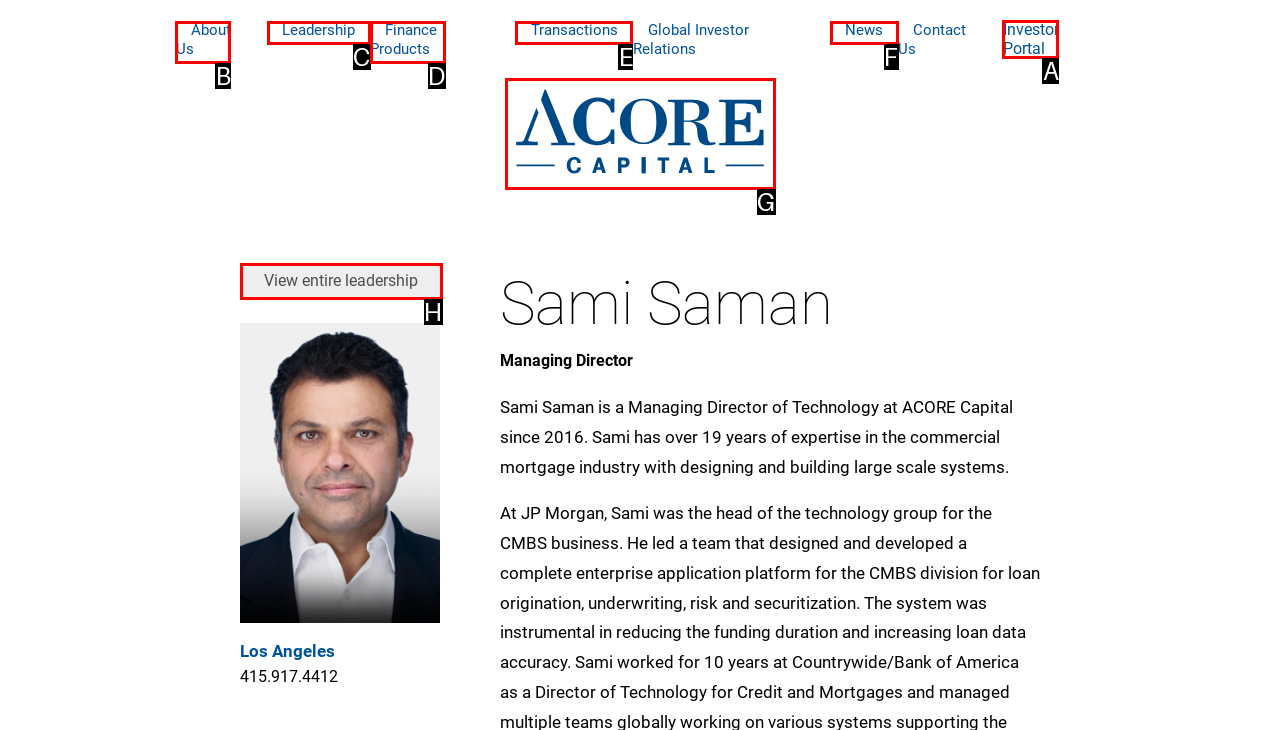Which lettered option matches the following description: Leadership
Provide the letter of the matching option directly.

C